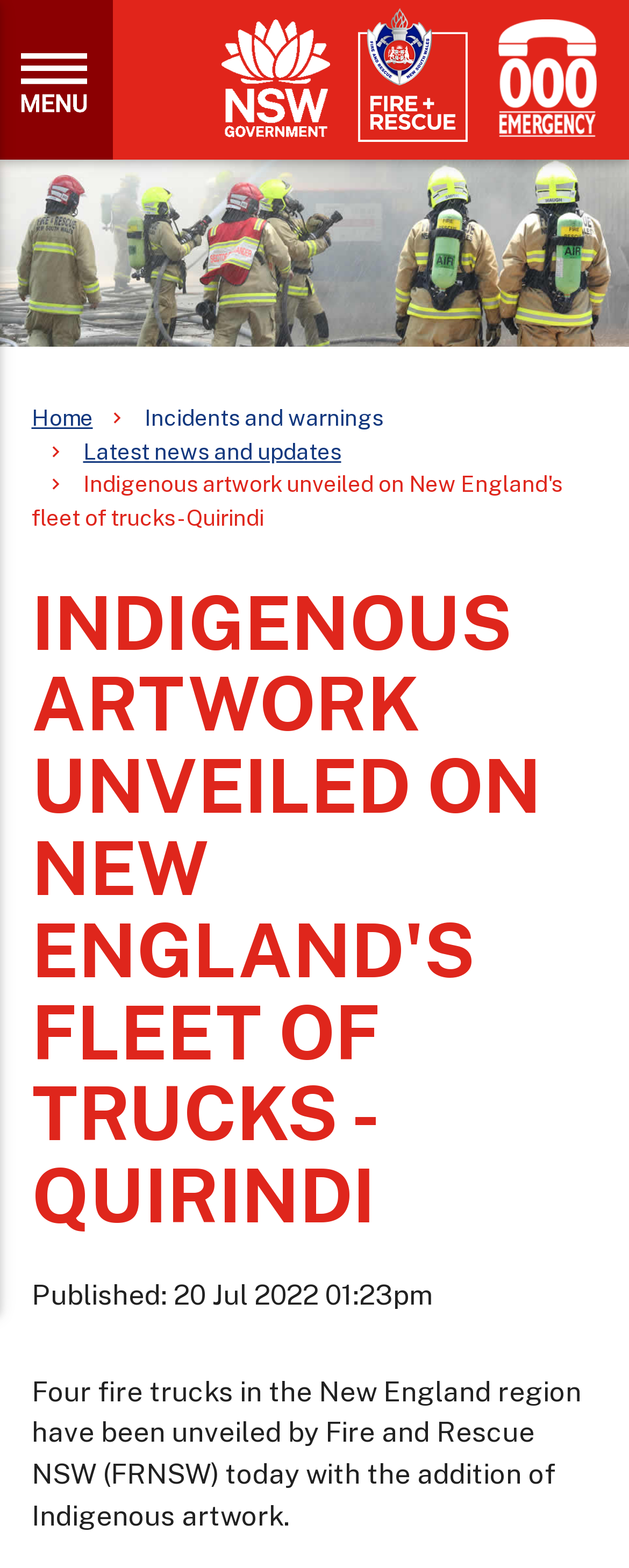What is the link to the homepage?
Use the image to answer the question with a single word or phrase.

Home